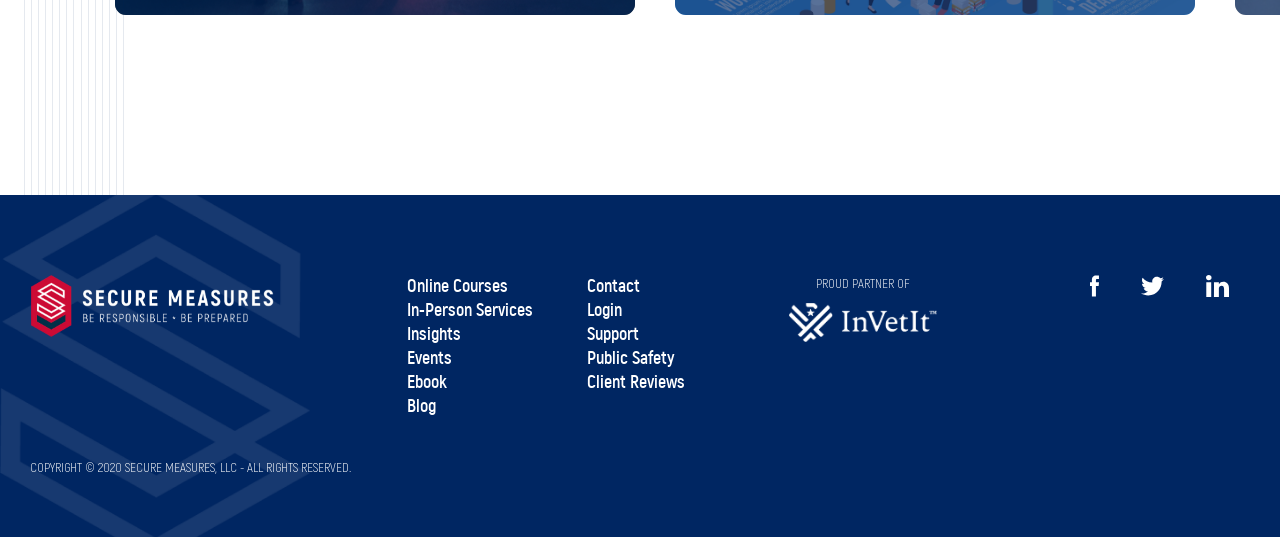Based on the element description Operations, identify the bounding box of the UI element in the given webpage screenshot. The coordinates should be in the format (top-left x, top-left y, bottom-right x, bottom-right y) and must be between 0 and 1.

None